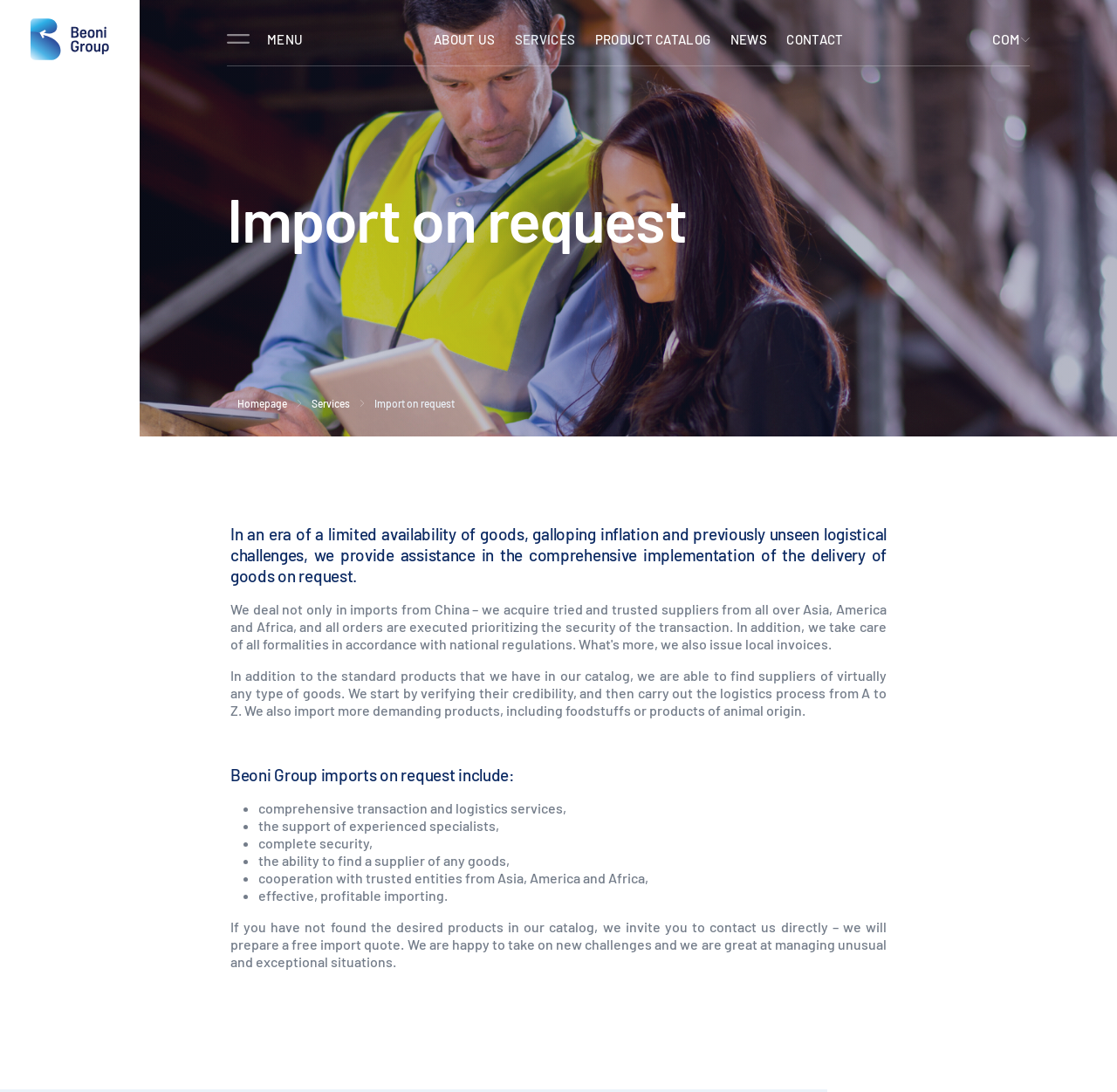What is the purpose of the 'MENU' button?
Please craft a detailed and exhaustive response to the question.

The 'MENU' button is located at the top-right corner of the webpage, and when clicked, it opens a vertical menu with options such as 'ABOUT US', 'SERVICES', 'PRODUCT CATALOG', 'NEWS', and 'CONTACT', suggesting that its purpose is to navigate to other pages of the website.